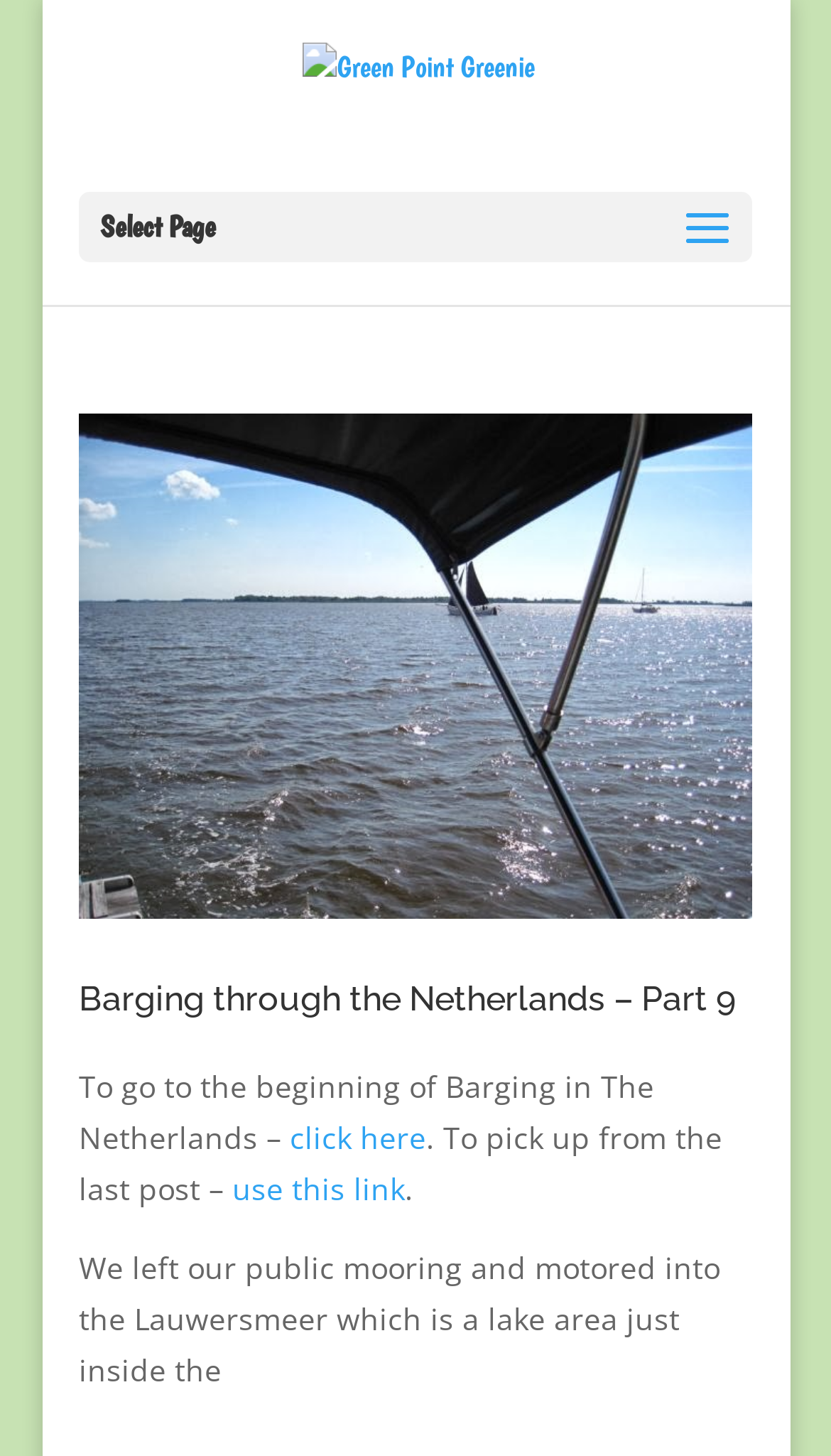Answer the question below using just one word or a short phrase: 
What is the name of the lake area mentioned in the article?

Lauwersmeer